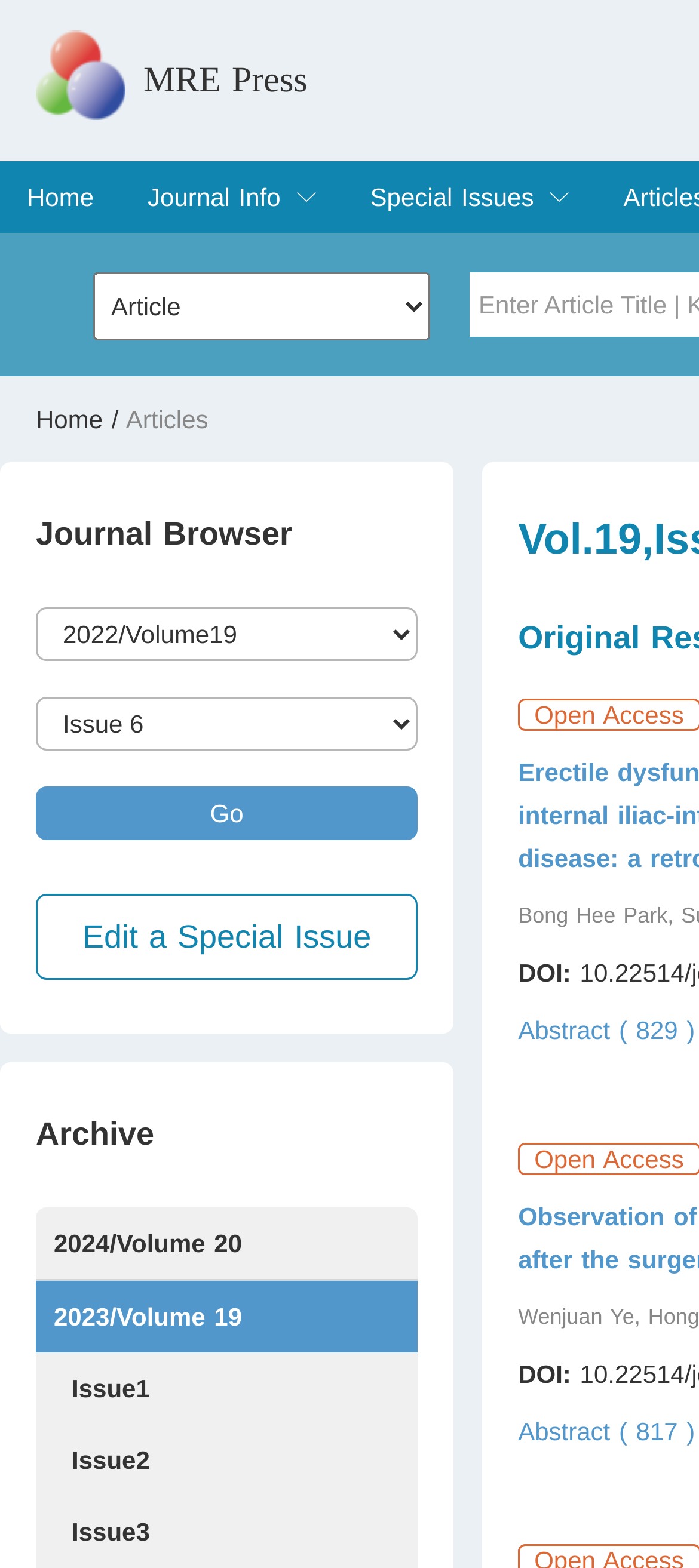Analyze the image and answer the question with as much detail as possible: 
What is the volume of the 2024 archive?

The volume of the 2024 archive can be found in the 'Archive' section, where it is specified as '2024/Volume 20'.